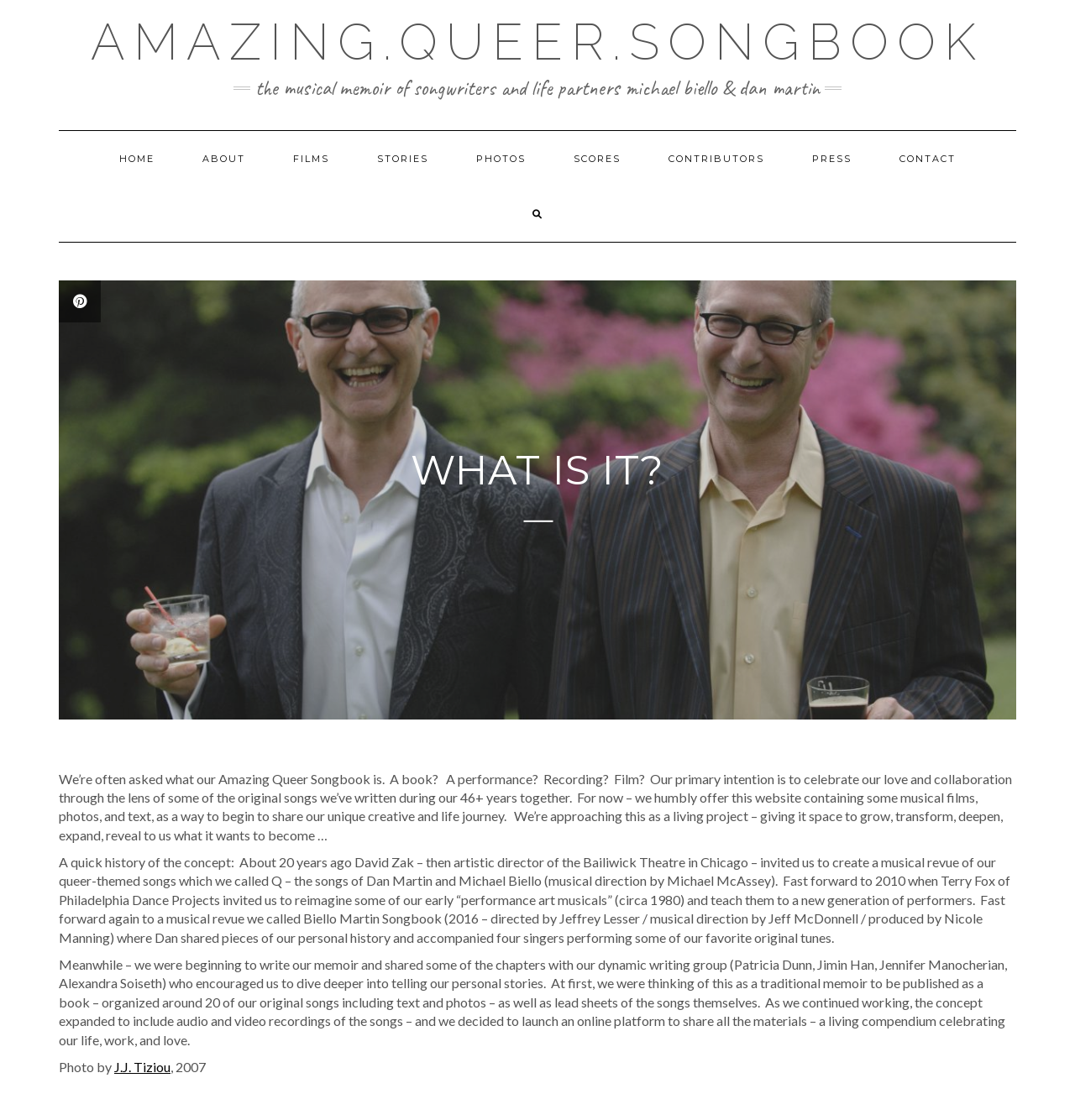Can you extract the headline from the webpage for me?

WHAT IS IT?